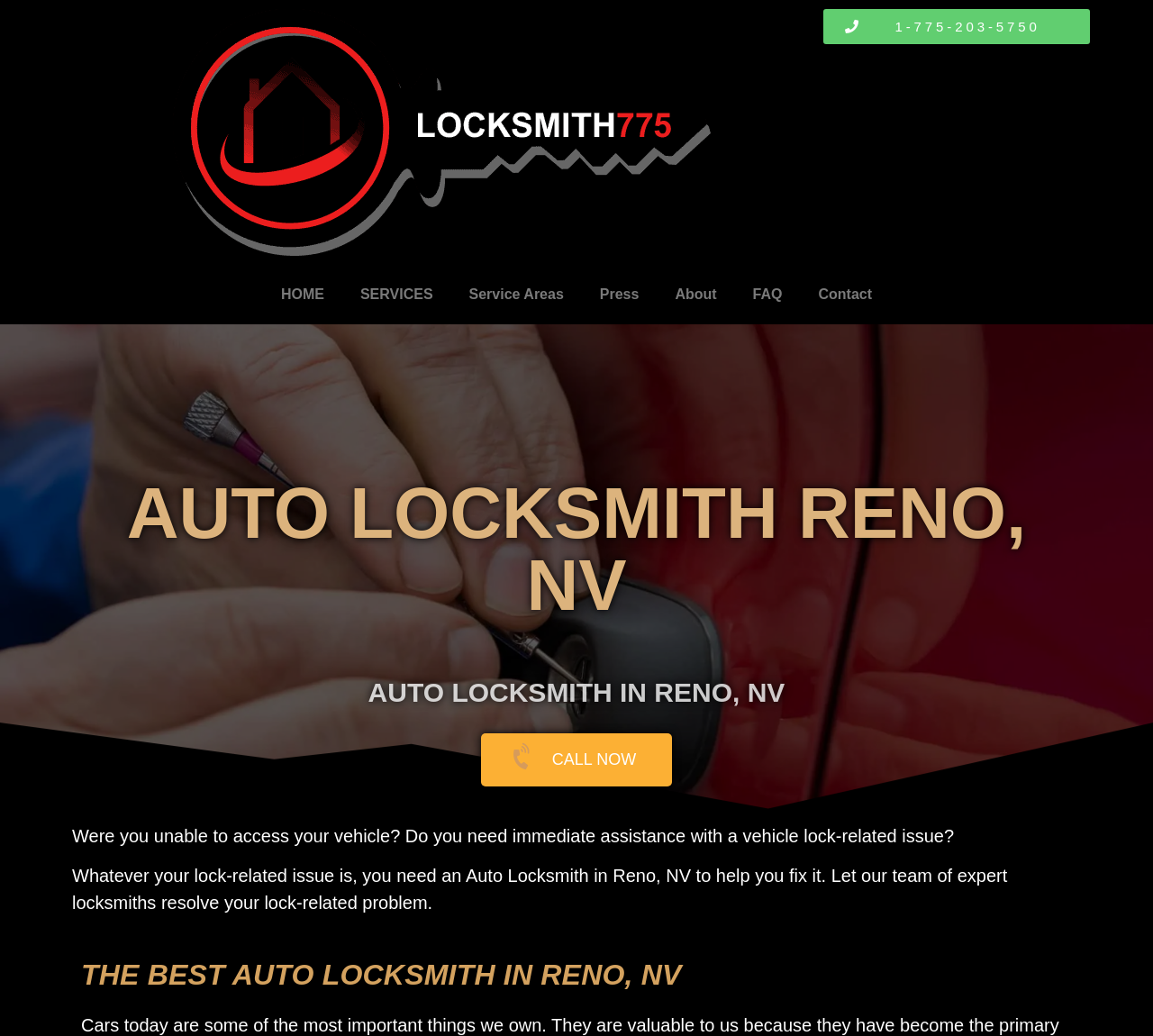Based on the image, provide a detailed and complete answer to the question: 
What can you do on this webpage?

I determined this by looking at the various links and text elements on the webpage, which suggest that the webpage is intended to provide information and facilitate access to locksmith services, rather than simply providing general information or entertainment.